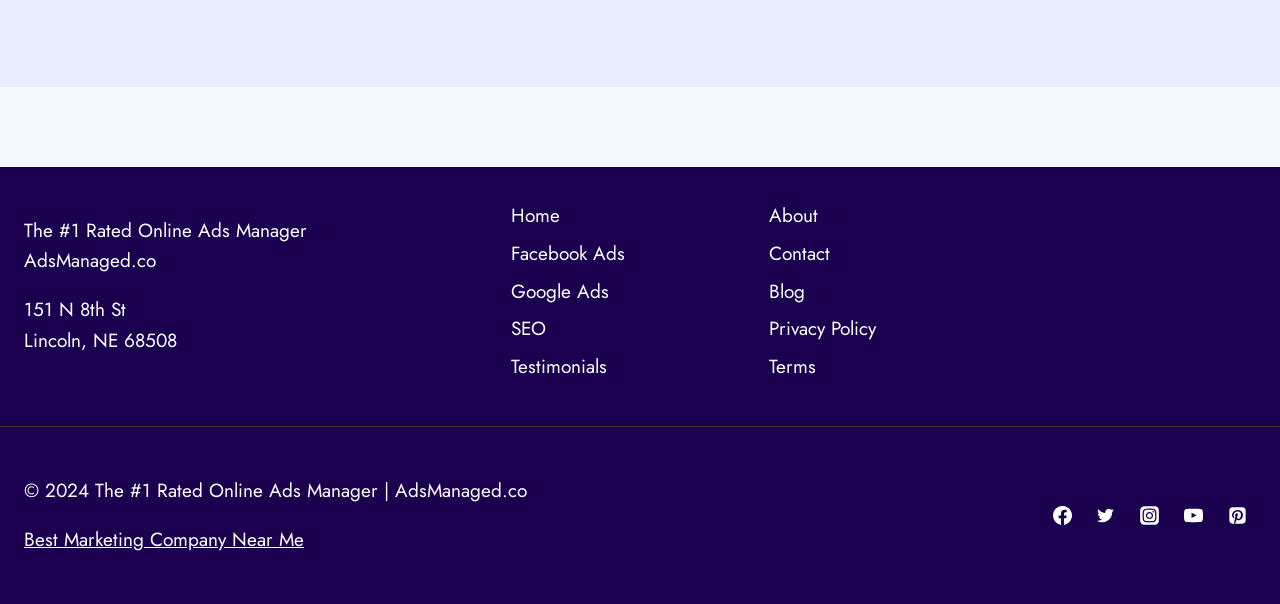Find the bounding box coordinates for the element that must be clicked to complete the instruction: "Go to About page". The coordinates should be four float numbers between 0 and 1, indicated as [left, top, right, bottom].

[0.601, 0.326, 0.779, 0.389]